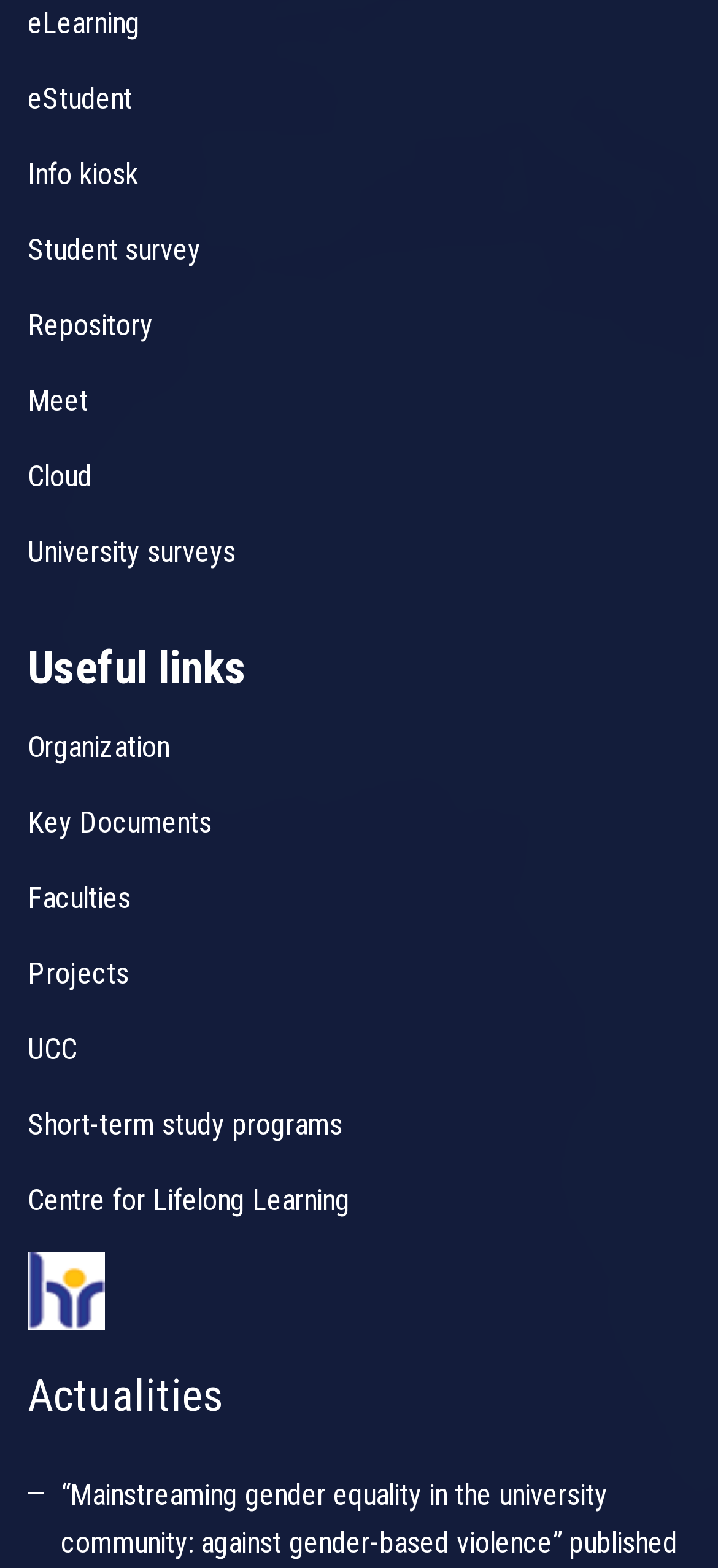How many links are under the 'Useful links' heading?
Using the visual information, reply with a single word or short phrase.

11